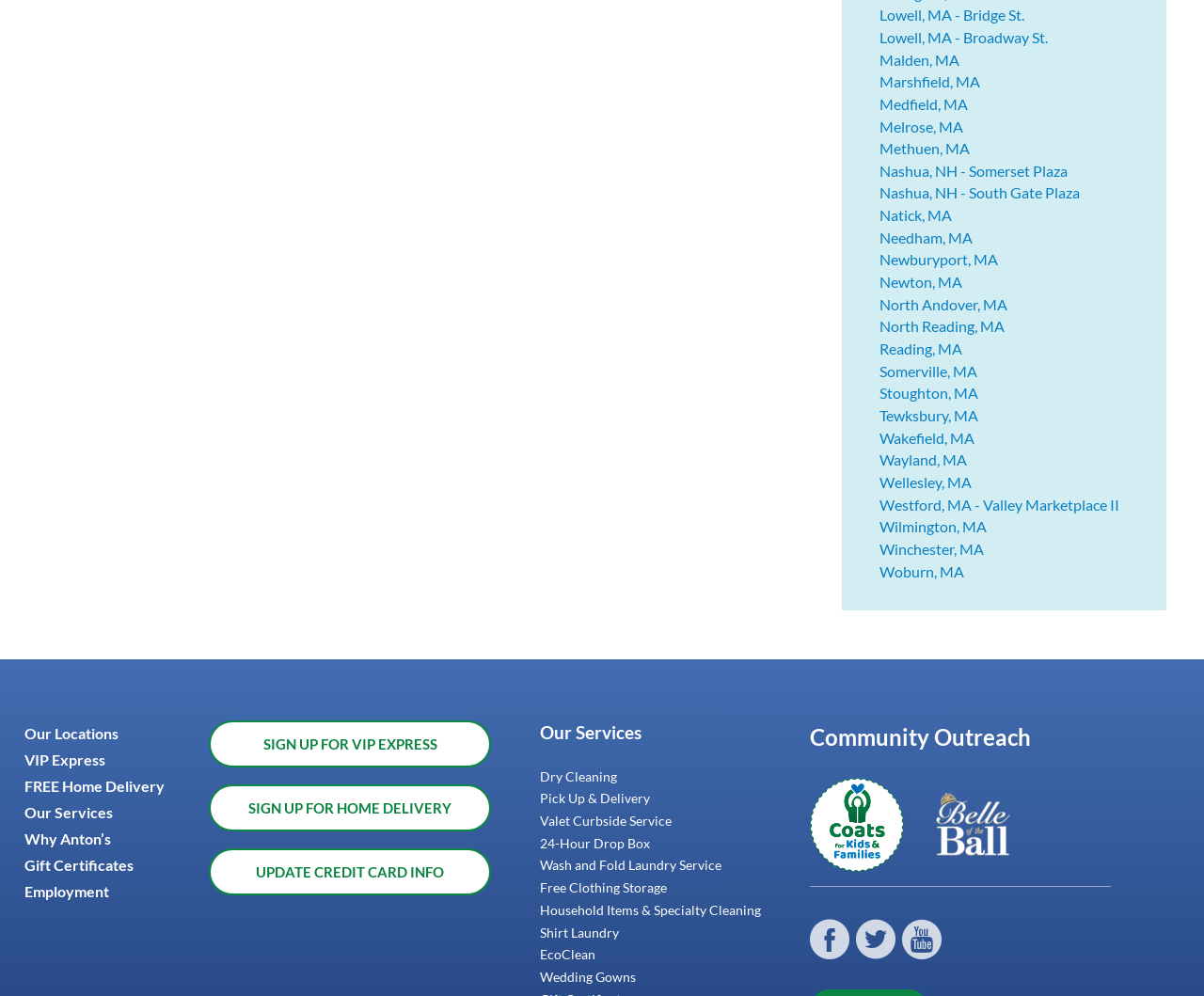Locate the bounding box coordinates of the clickable part needed for the task: "Learn about Dry Cleaning".

[0.448, 0.771, 0.512, 0.787]